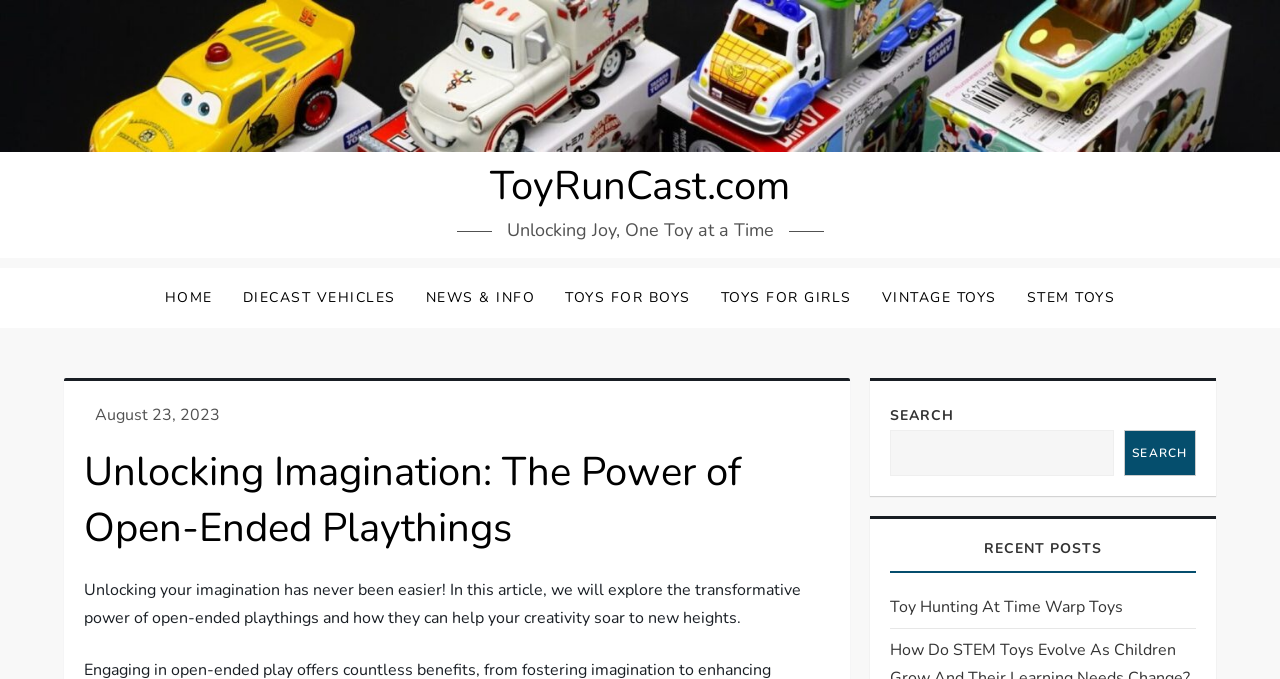Specify the bounding box coordinates of the area to click in order to follow the given instruction: "go to homepage."

[0.117, 0.394, 0.178, 0.483]